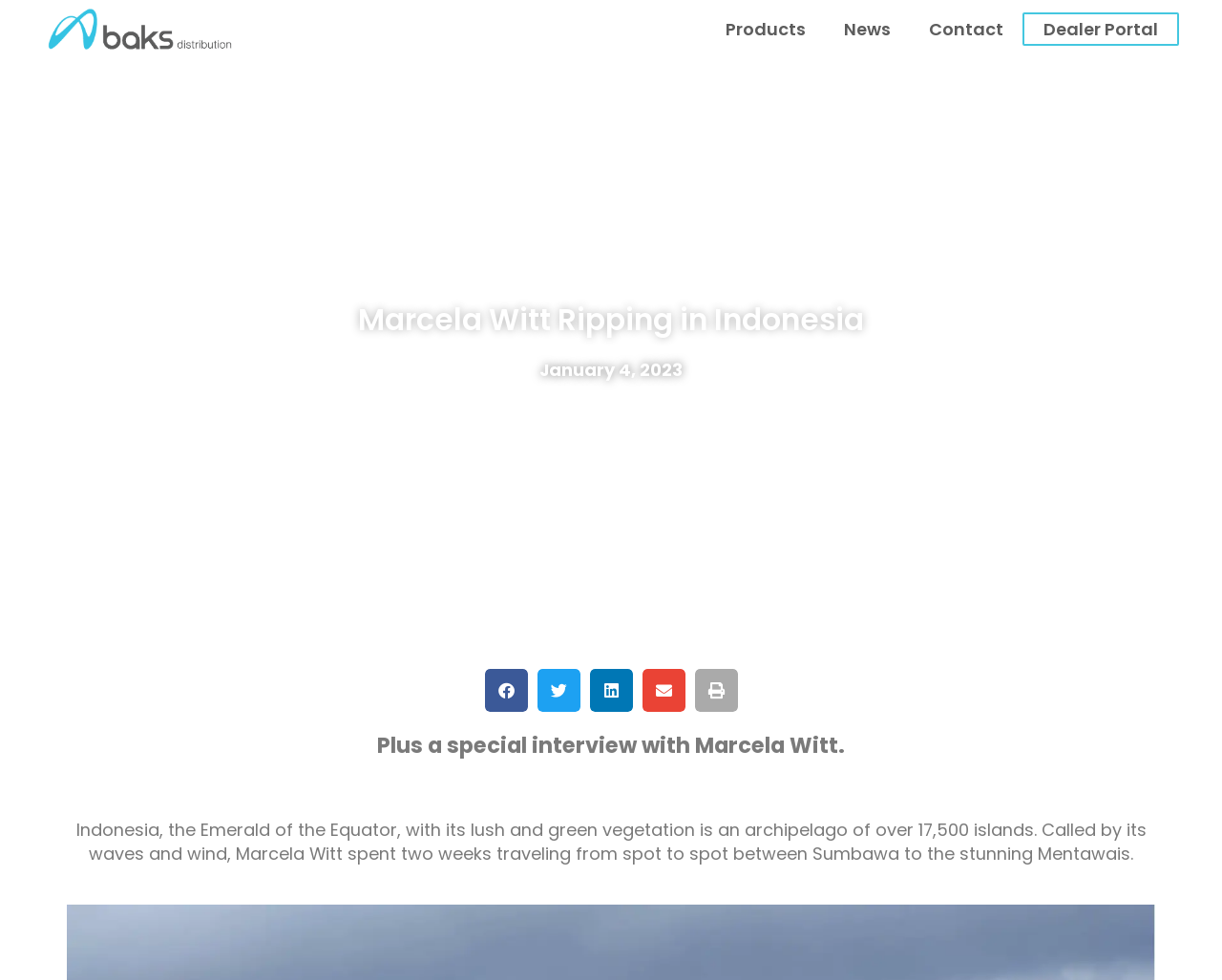Please find the bounding box coordinates of the element's region to be clicked to carry out this instruction: "Go to Products".

[0.578, 0.013, 0.675, 0.047]